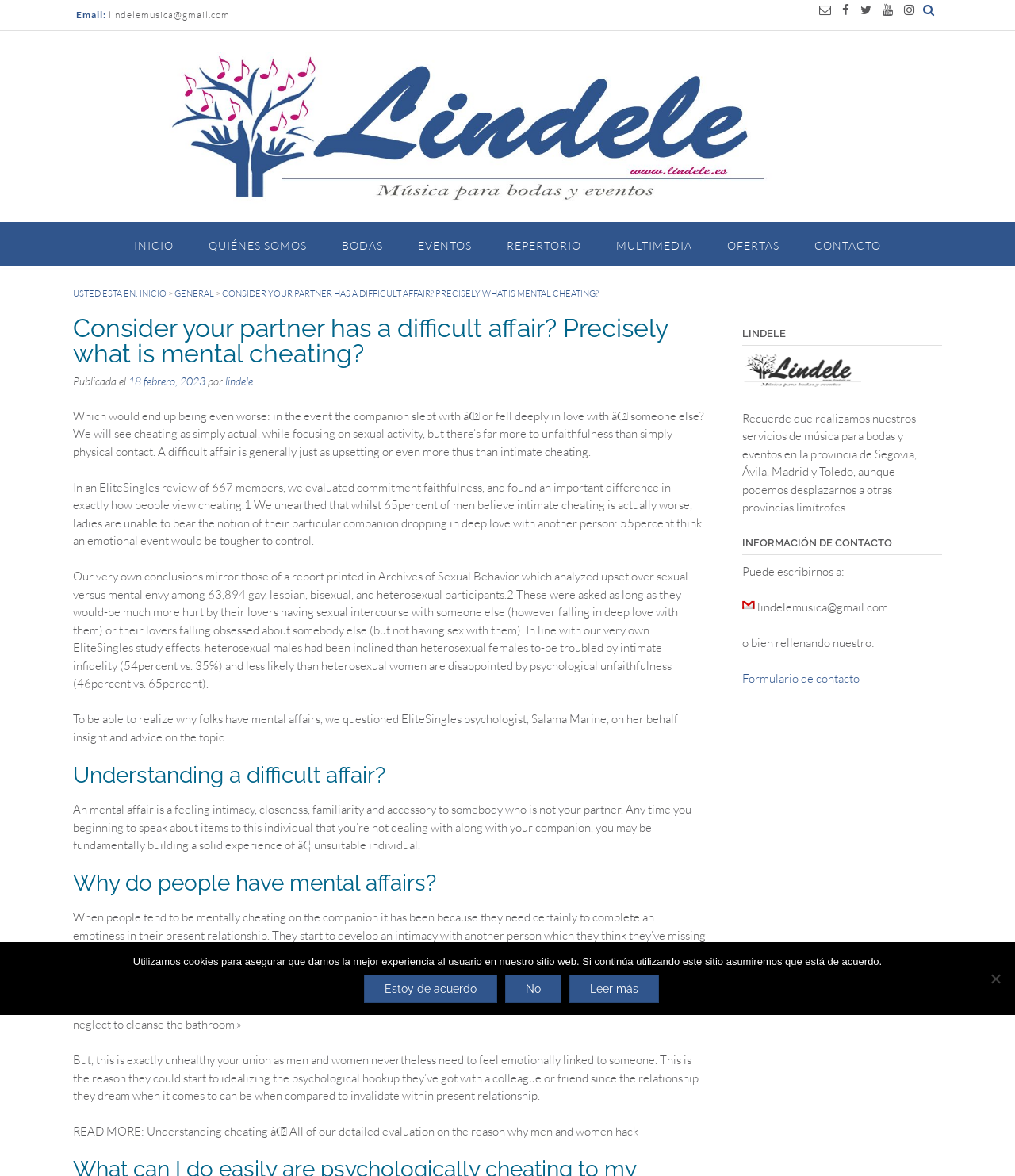Point out the bounding box coordinates of the section to click in order to follow this instruction: "Click on the 'CONTACTO' link".

[0.785, 0.189, 0.885, 0.227]